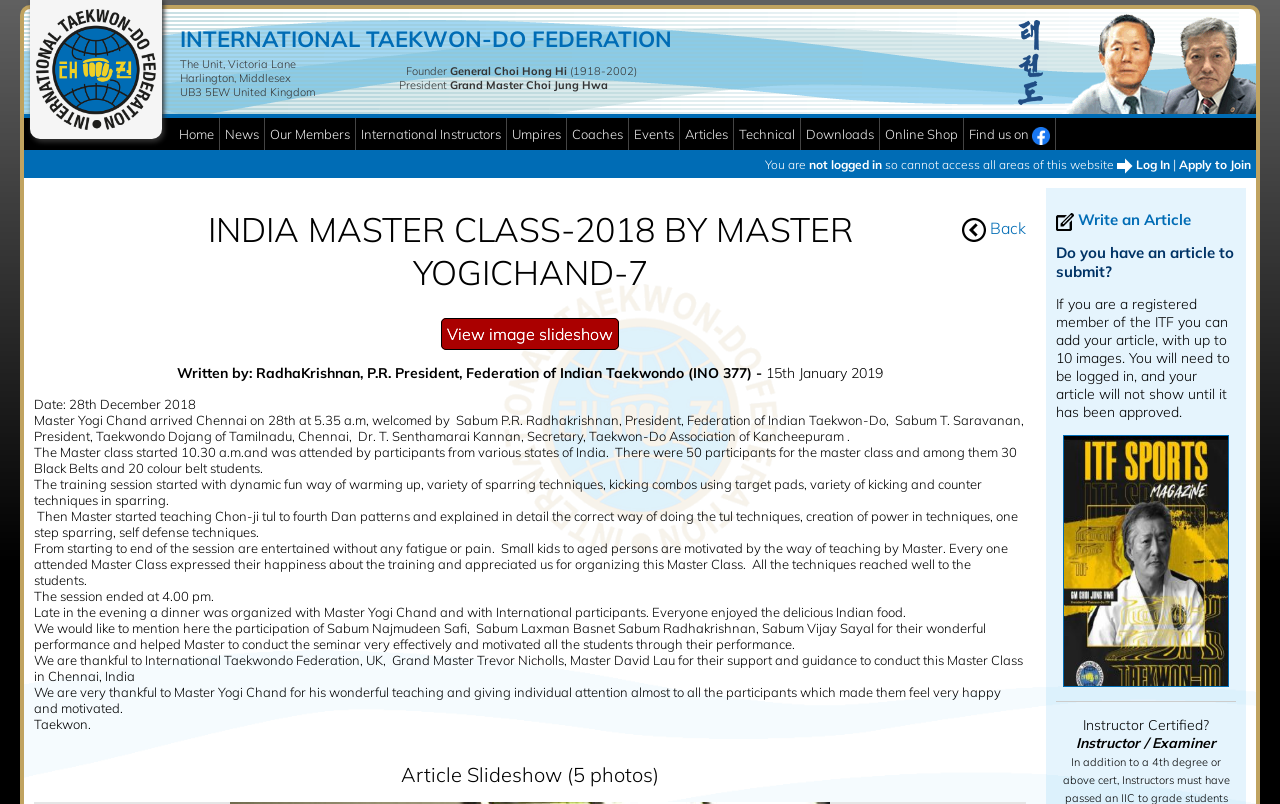Utilize the details in the image to thoroughly answer the following question: What is the address of the unit?

The address of the unit can be found in the table cell with the text 'The Unit, Victoria Lane Harlington, Middlesex UB3 5EW United Kingdom', which is located in the top section of the webpage.